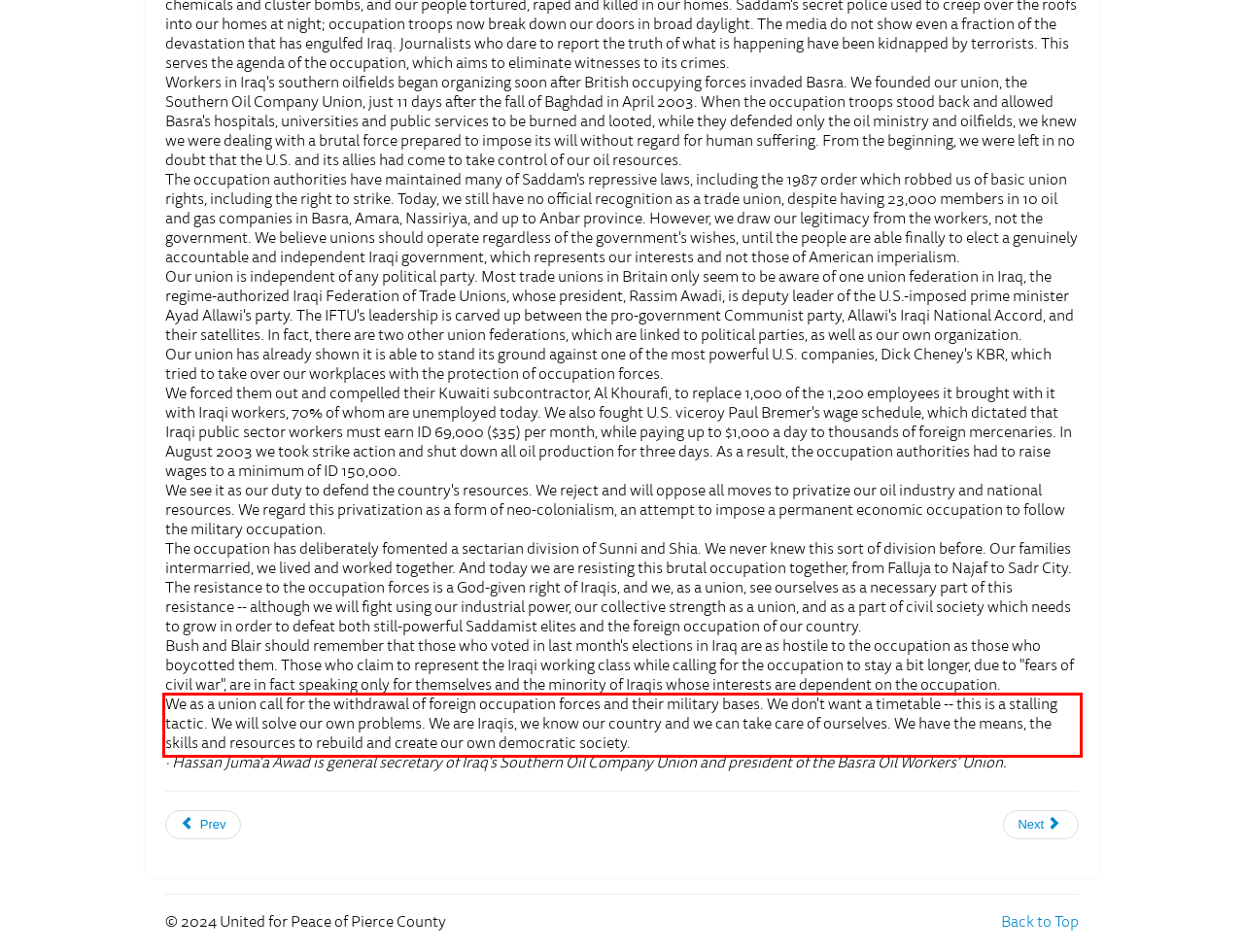Identify the red bounding box in the webpage screenshot and perform OCR to generate the text content enclosed.

We as a union call for the withdrawal of foreign occupation forces and their military bases. We don't want a timetable -- this is a stalling tactic. We will solve our own problems. We are Iraqis, we know our country and we can take care of ourselves. We have the means, the skills and resources to rebuild and create our own democratic society.